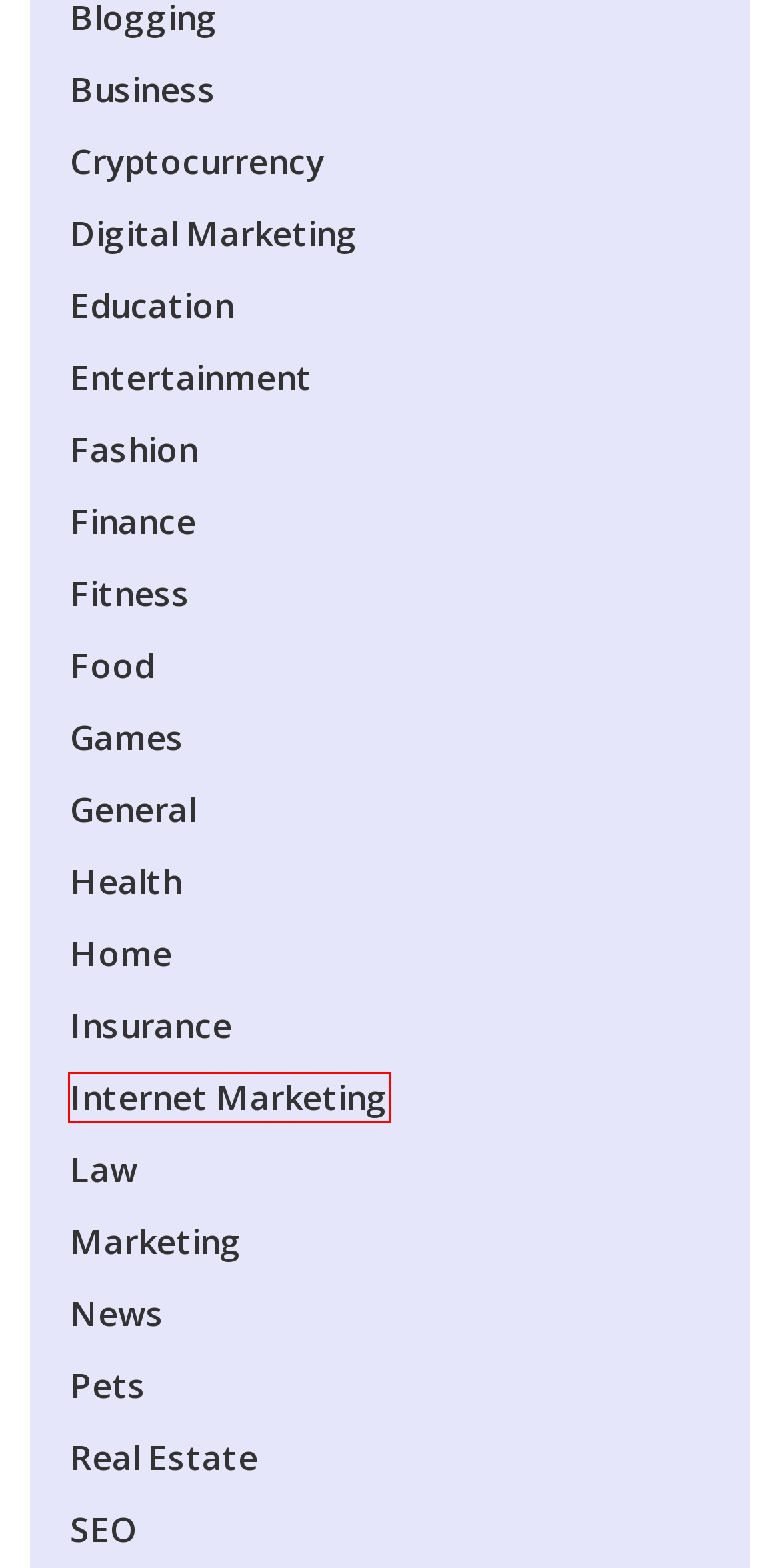After examining the screenshot of a webpage with a red bounding box, choose the most accurate webpage description that corresponds to the new page after clicking the element inside the red box. Here are the candidates:
A. SEO – Fashion exhibition
B. Internet Marketing – Fashion exhibition
C. Health – Fashion exhibition
D. General – Fashion exhibition
E. News – Fashion exhibition
F. Insurance – Fashion exhibition
G. Games – Fashion exhibition
H. Finance – Fashion exhibition

B